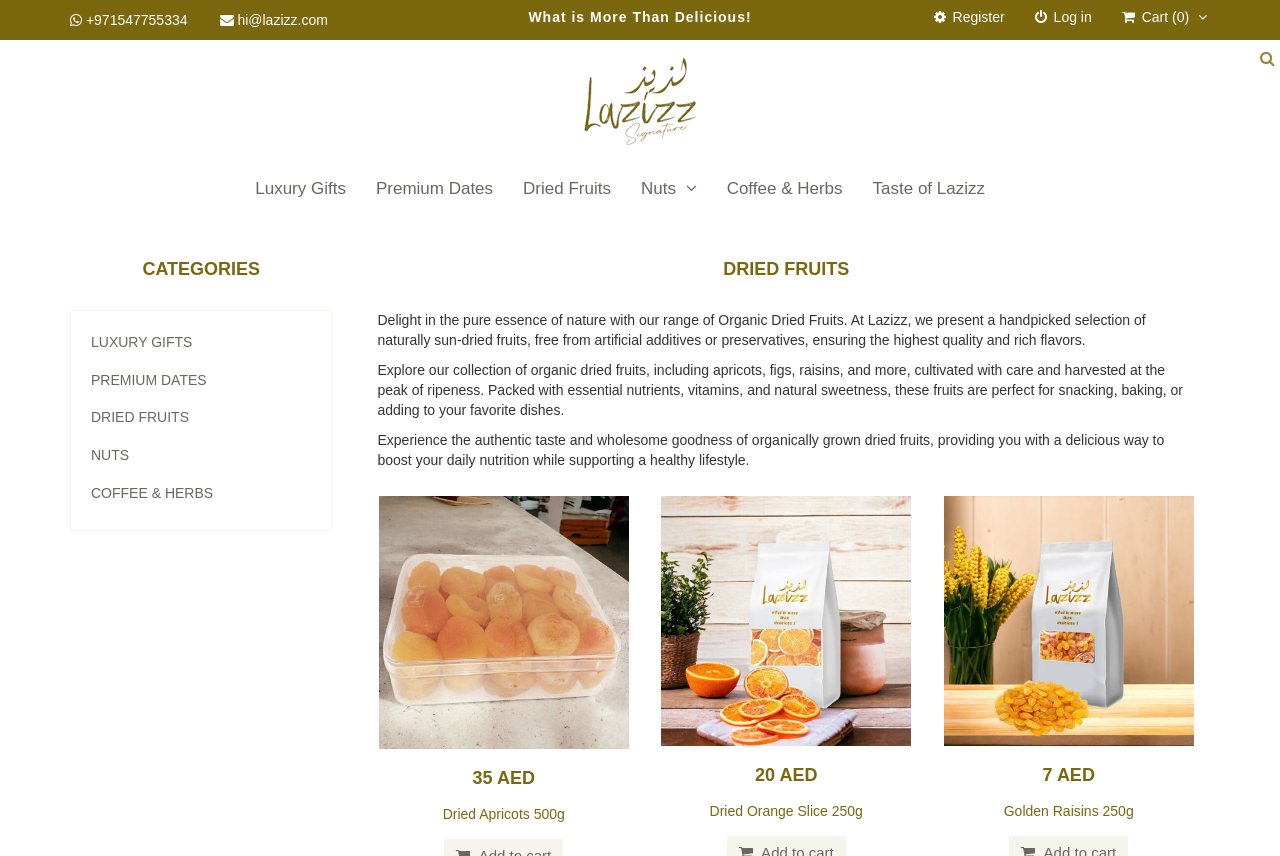Determine the bounding box coordinates in the format (top-left x, top-left y, bottom-right x, bottom-right y). Ensure all values are floating point numbers between 0 and 1. Identify the bounding box of the UI element described by: alt="Lazizz Signature"

[0.448, 0.104, 0.552, 0.123]